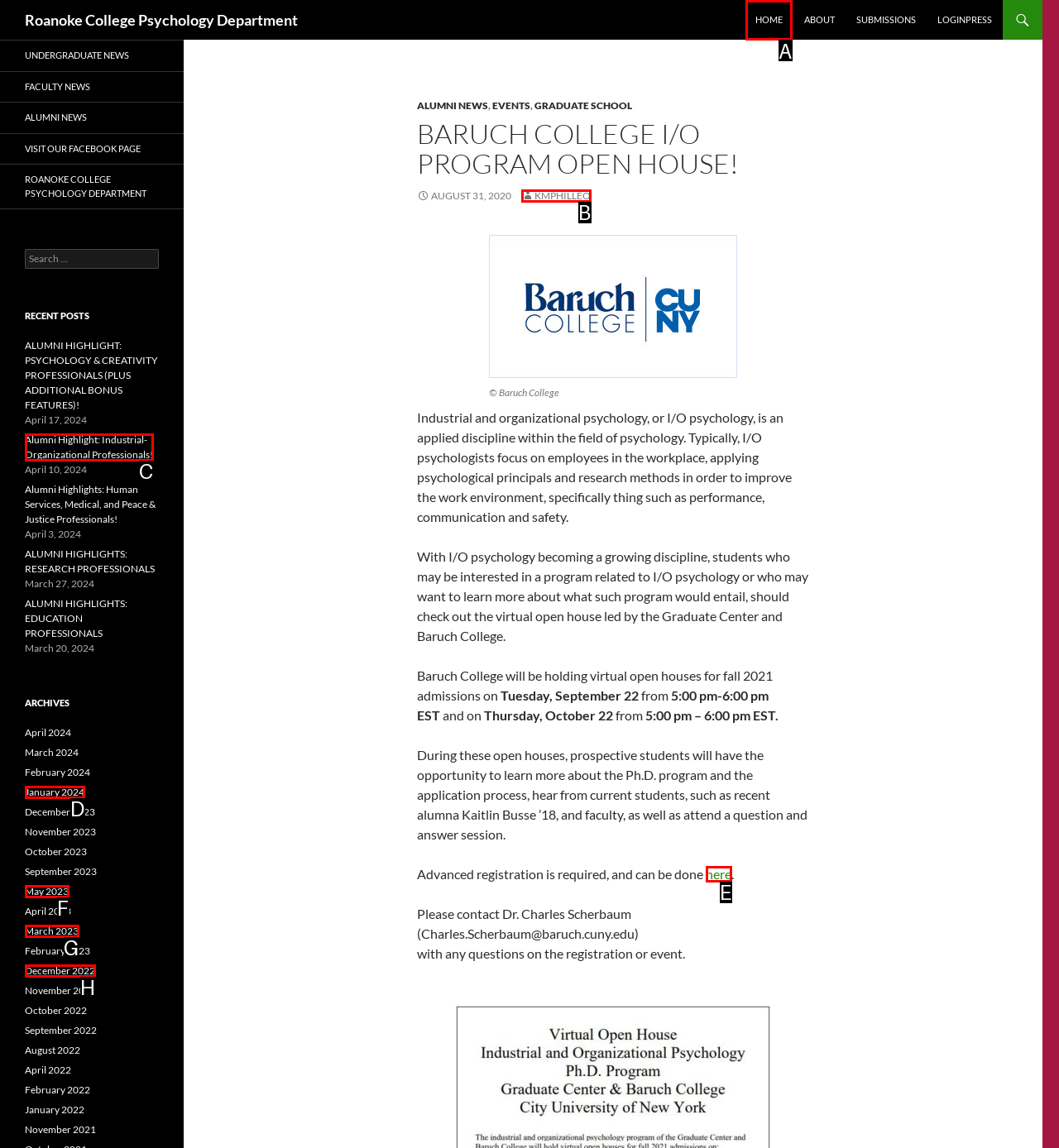Which HTML element should be clicked to perform the following task: Click on the 'HOME' link
Reply with the letter of the appropriate option.

A